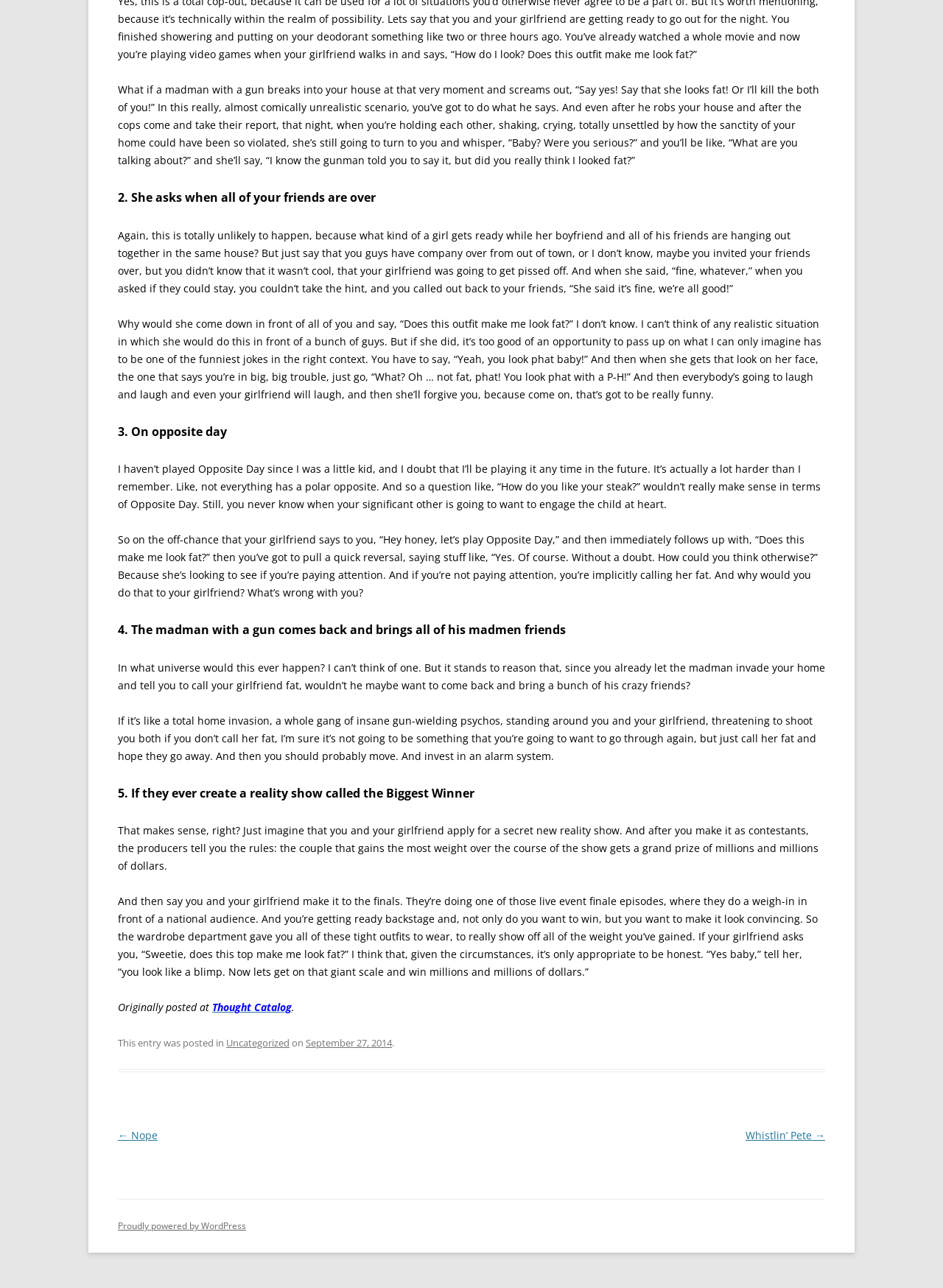Locate the UI element that matches the description Uncategorized in the webpage screenshot. Return the bounding box coordinates in the format (top-left x, top-left y, bottom-right x, bottom-right y), with values ranging from 0 to 1.

[0.24, 0.805, 0.307, 0.815]